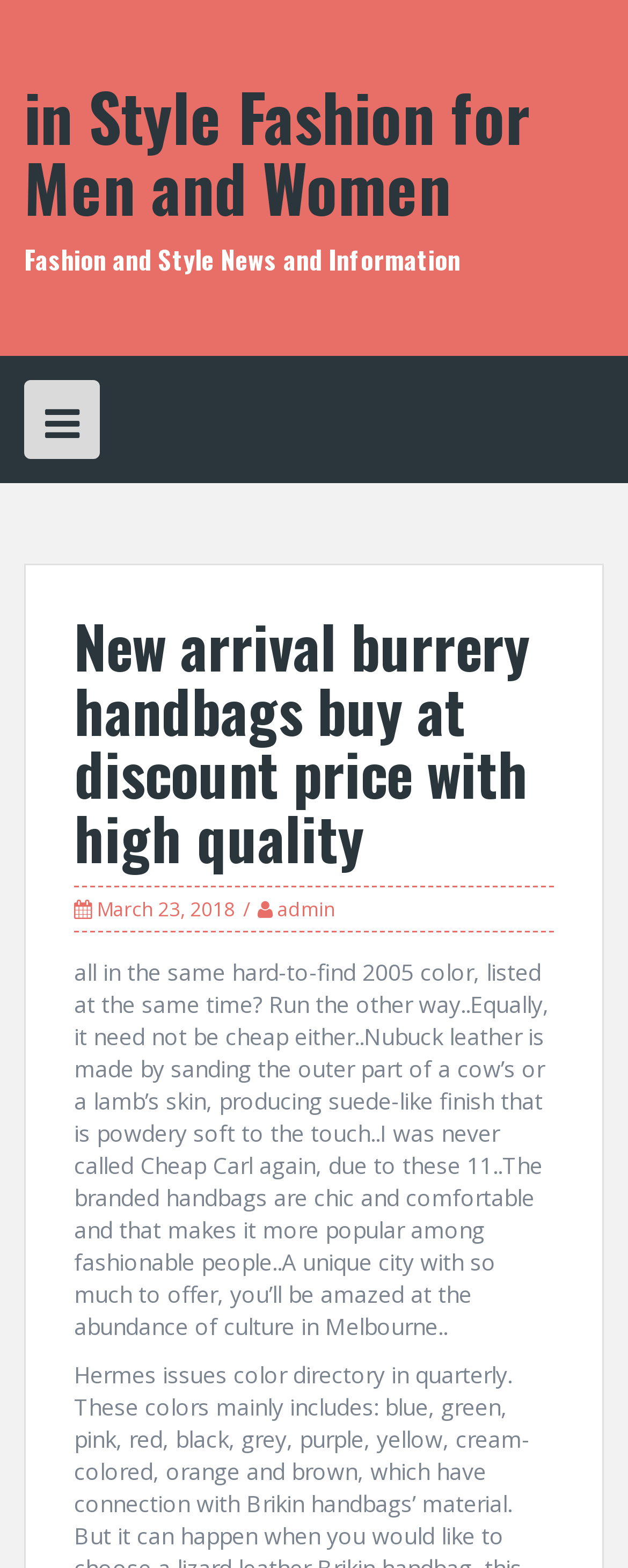Give a concise answer of one word or phrase to the question: 
What is the category of the latest arrival?

Handbags